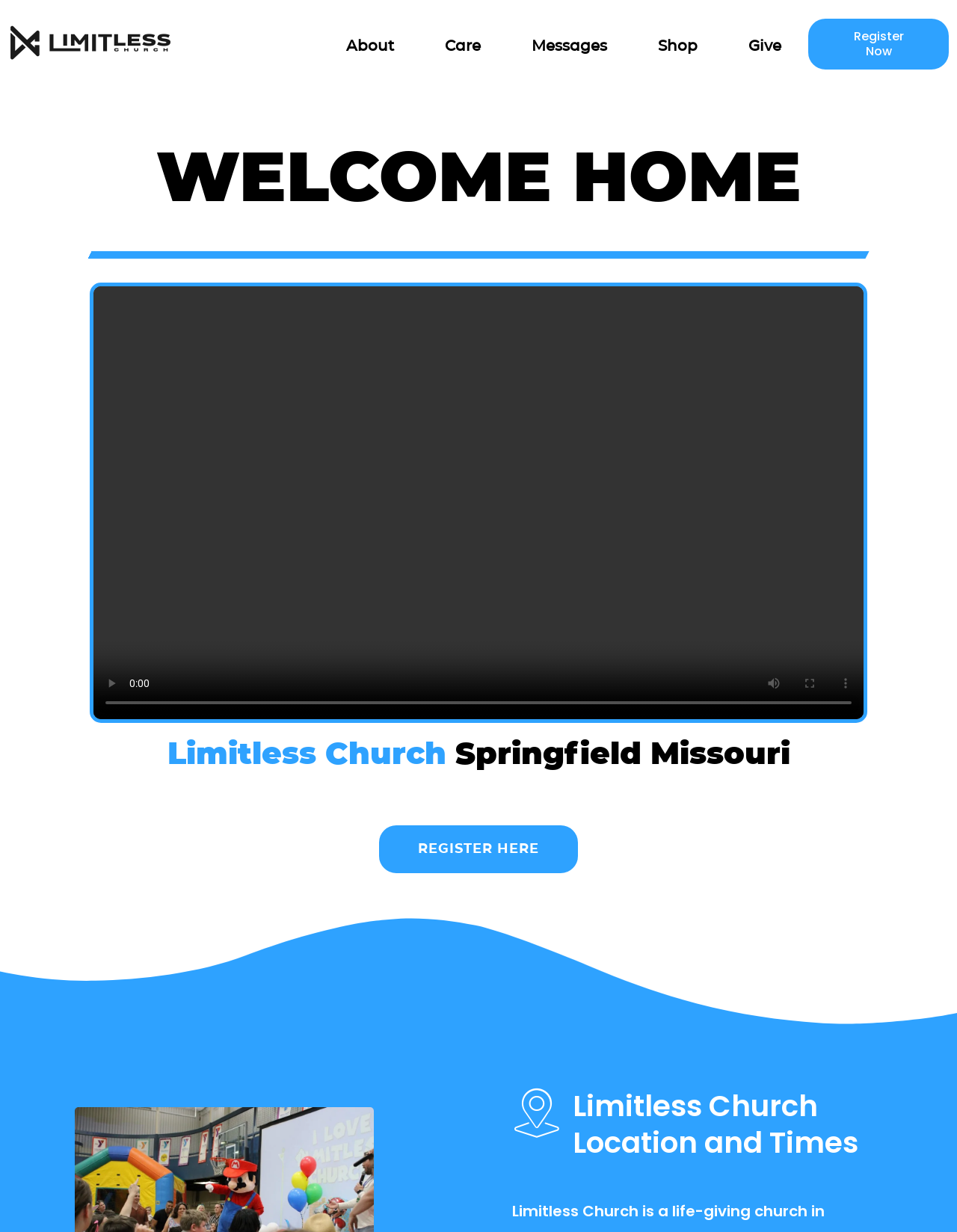Please identify the bounding box coordinates of the area that needs to be clicked to fulfill the following instruction: "Go to HOME page."

None